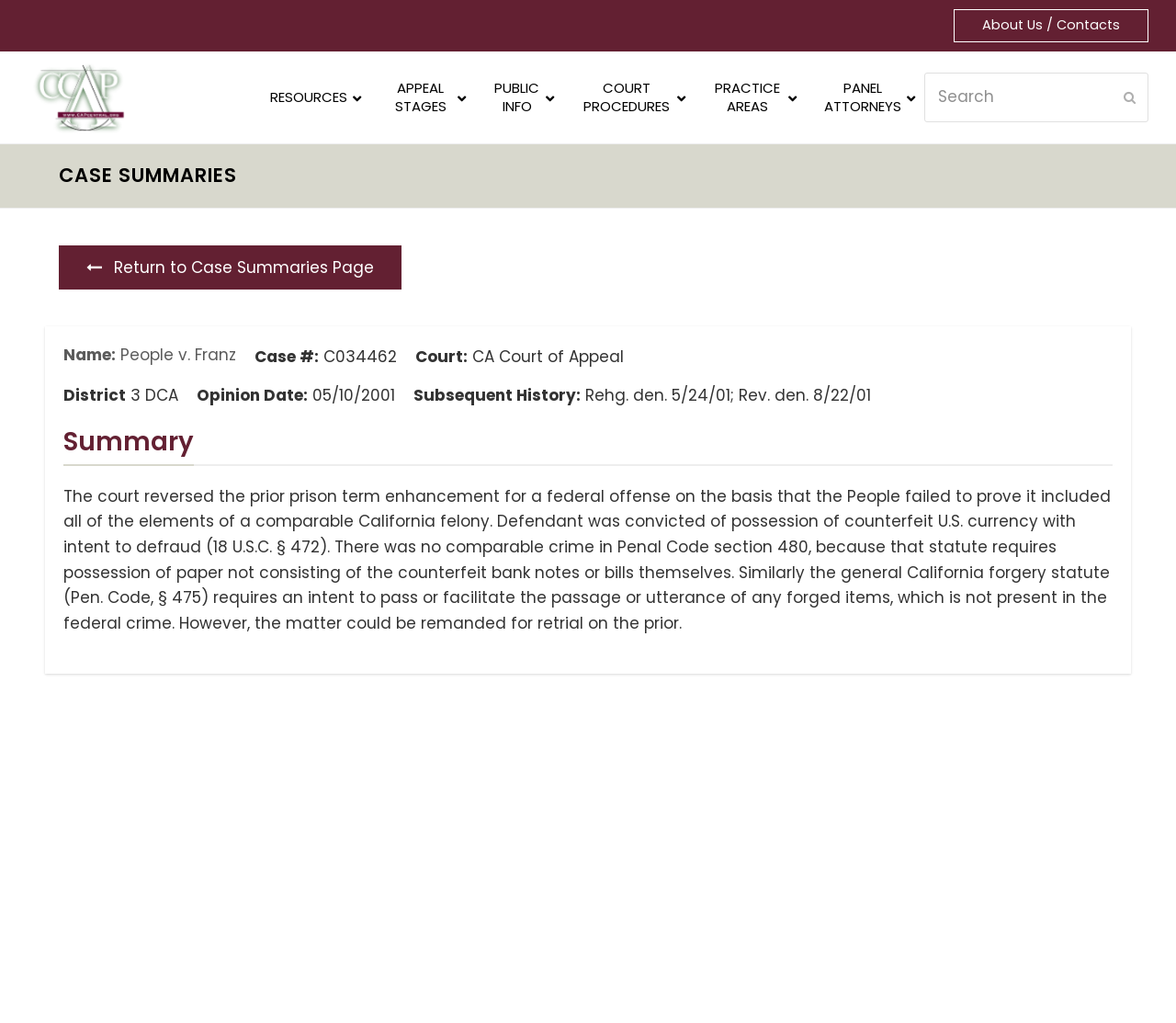Locate the bounding box coordinates of the element to click to perform the following action: 'Click on the 'CCAP' link'. The coordinates should be given as four float values between 0 and 1, in the form of [left, top, right, bottom].

[0.023, 0.083, 0.11, 0.105]